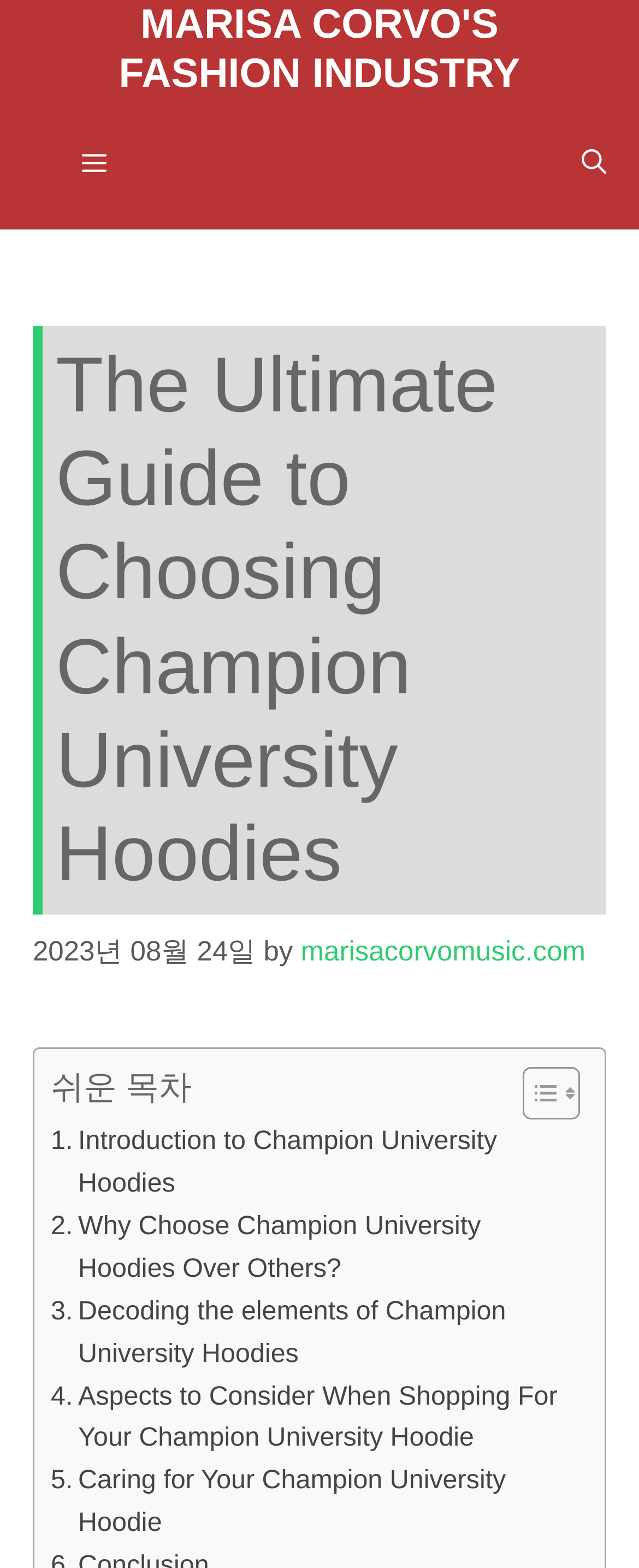Refer to the image and provide an in-depth answer to the question:
How many images are in the table of content?

I counted the number of images in the table of content by looking at the link element with the text 'Toggle Table of Content', which contains 2 image elements.